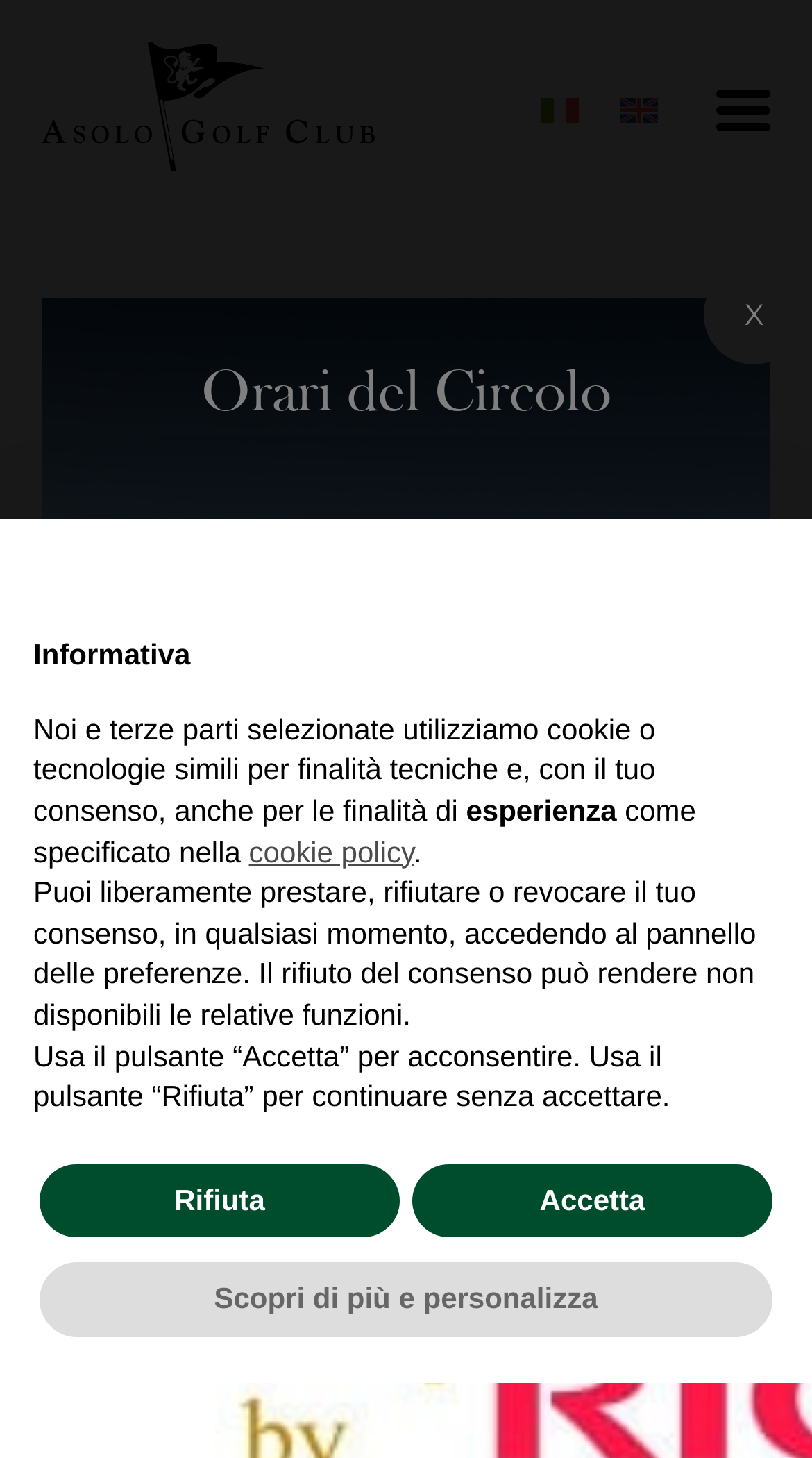Please identify the bounding box coordinates of the area that needs to be clicked to follow this instruction: "Go back to News".

[0.0, 0.479, 0.418, 0.515]